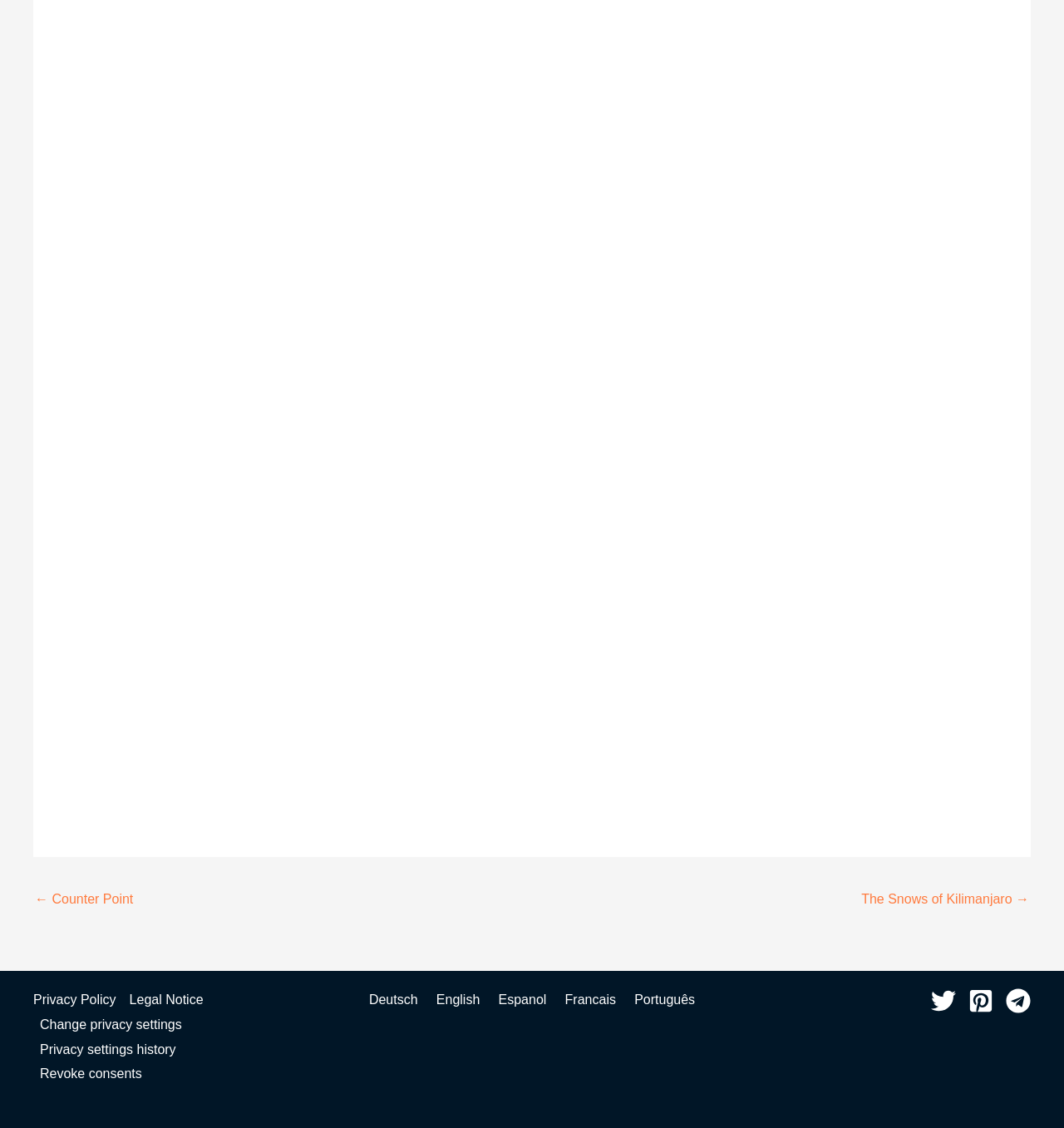What is the purpose of the navigation section at the bottom?
Provide a detailed and extensive answer to the question.

The navigation section at the bottom of the webpage contains links to 'Privacy Policy', 'Legal Notice', and other legal information, as well as language options. This section appears to be designed to provide users with easy access to important site information and legal details.